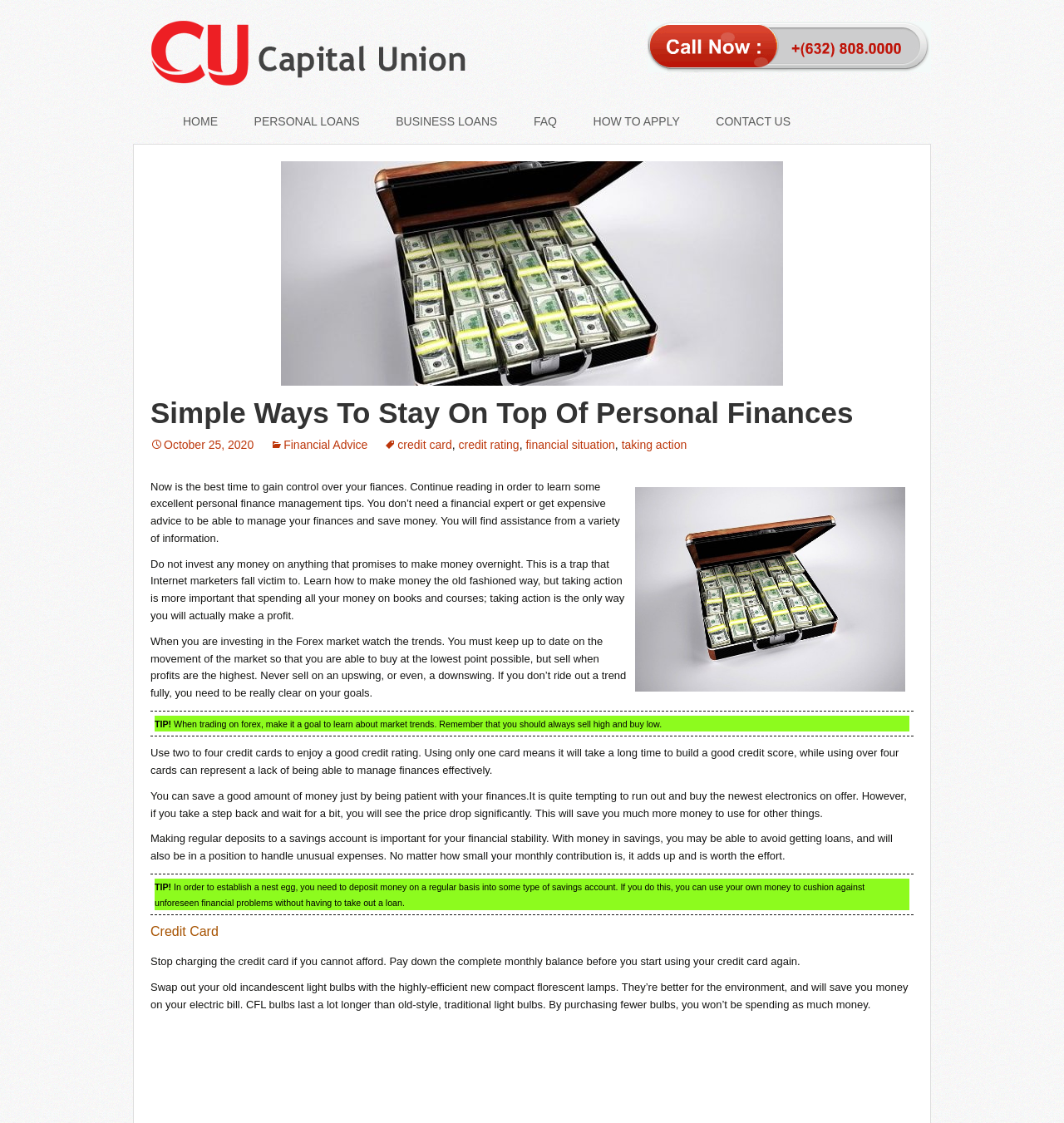Locate the bounding box coordinates of the element you need to click to accomplish the task described by this instruction: "Click on the 'PERSONAL LOANS' link".

[0.223, 0.095, 0.354, 0.121]